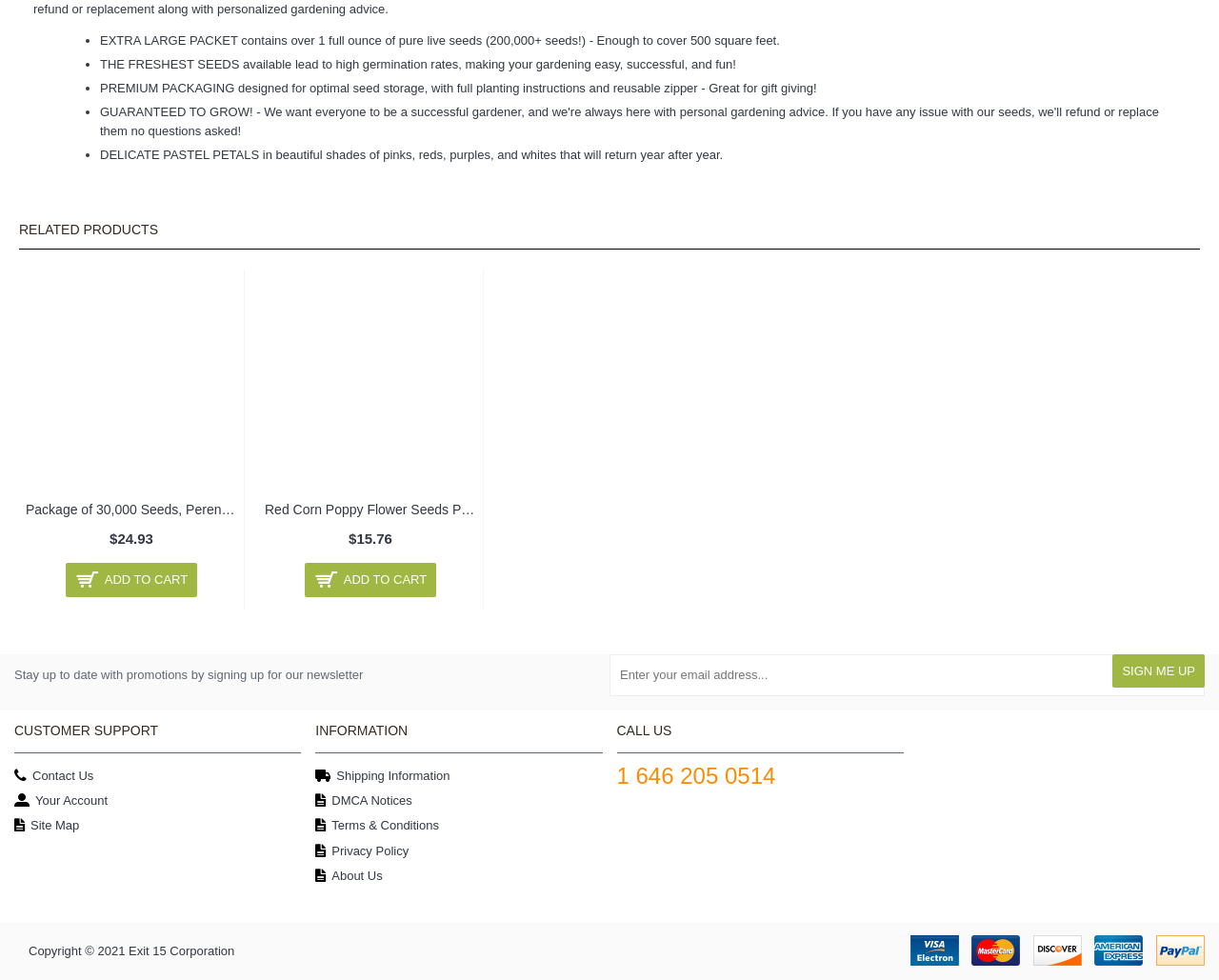What is the color of the DELICATE PASTEL PETALS?
Using the details from the image, give an elaborate explanation to answer the question.

The question is asking about the color of the DELICATE PASTEL PETALS. According to the webpage, the petals are in beautiful shades of pinks, reds, purples, and whites.